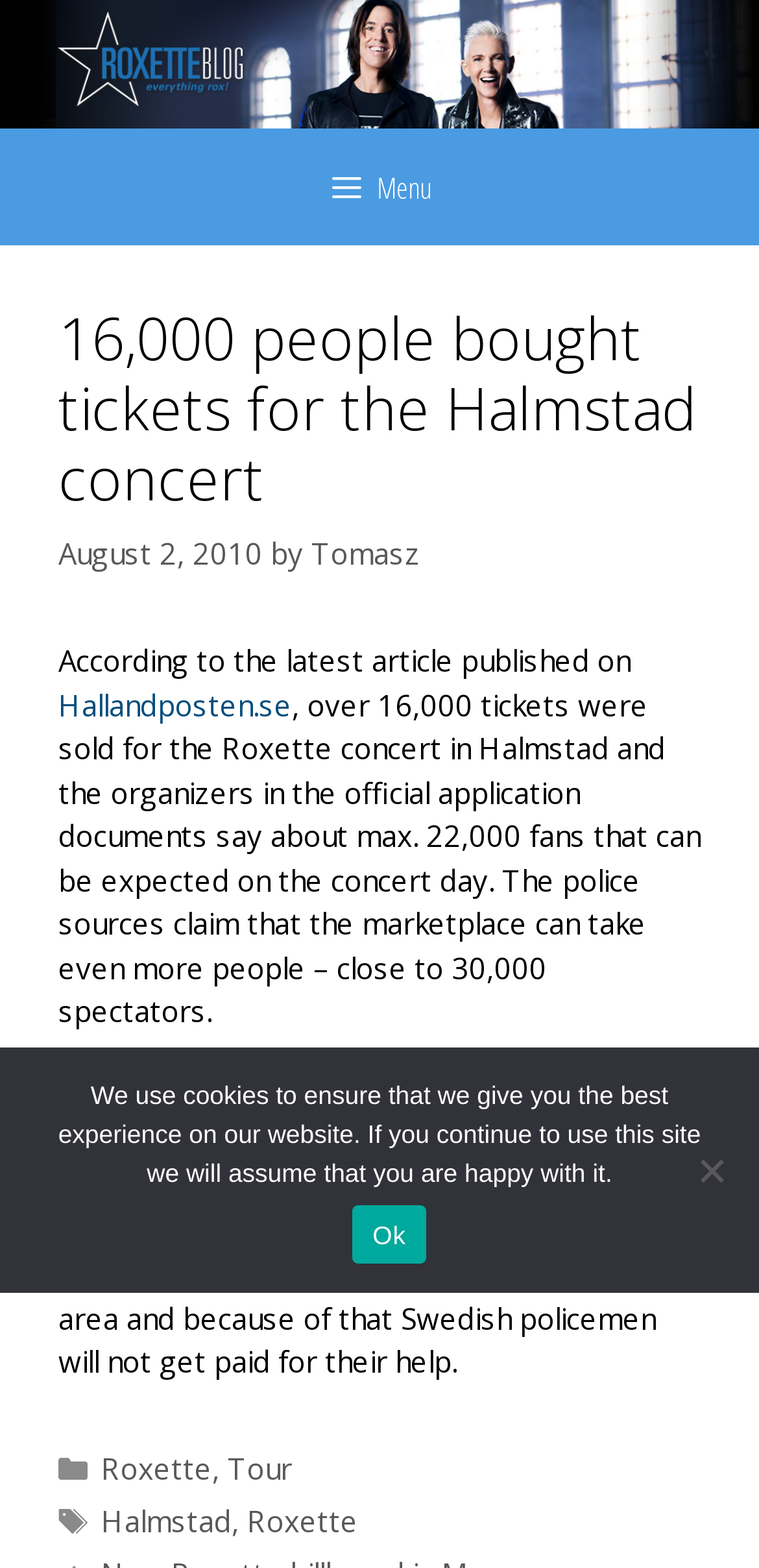Identify the headline of the webpage and generate its text content.

16,000 people bought tickets for the Halmstad concert